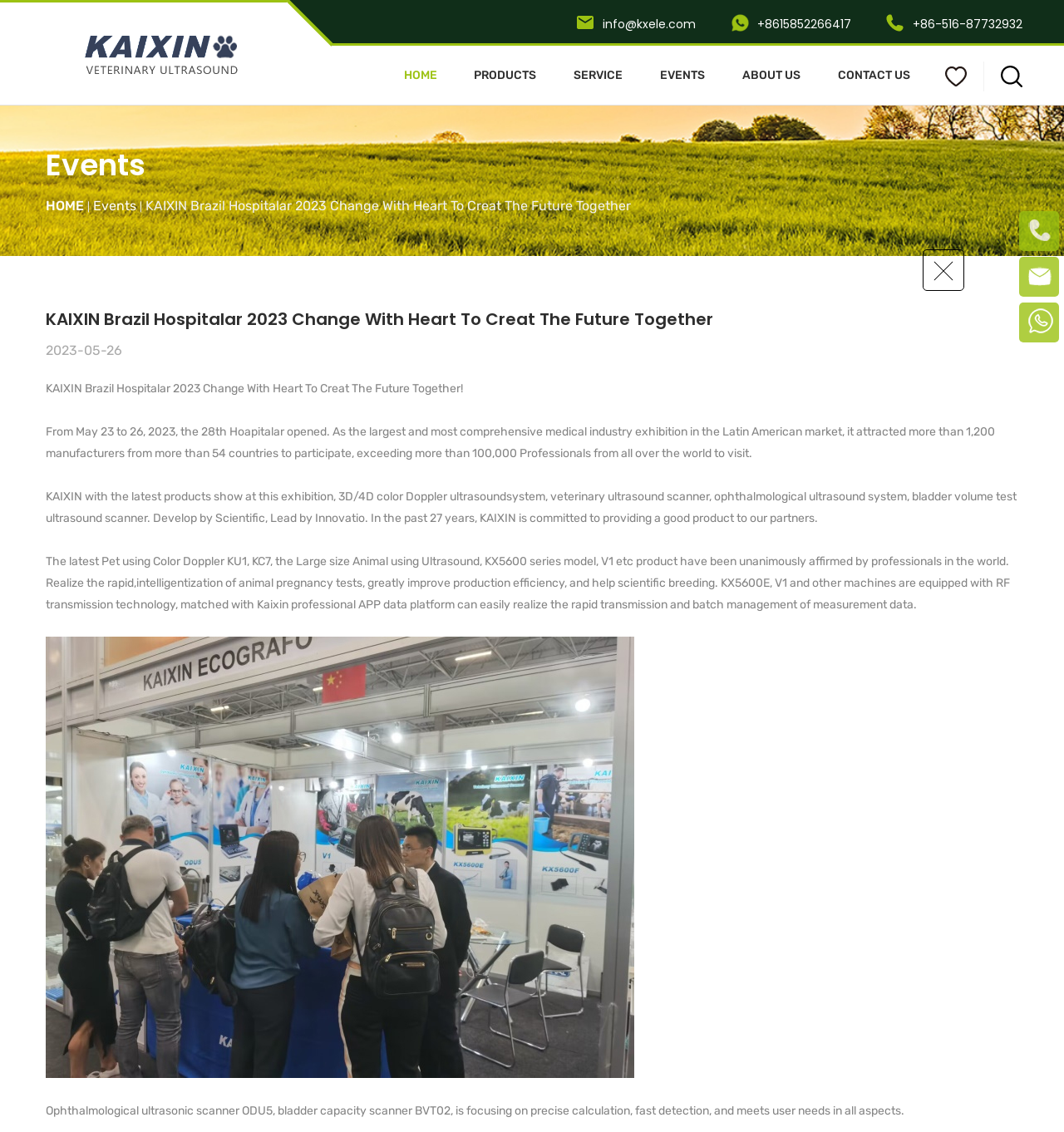Could you provide the bounding box coordinates for the portion of the screen to click to complete this instruction: "Choose Barbell"?

None